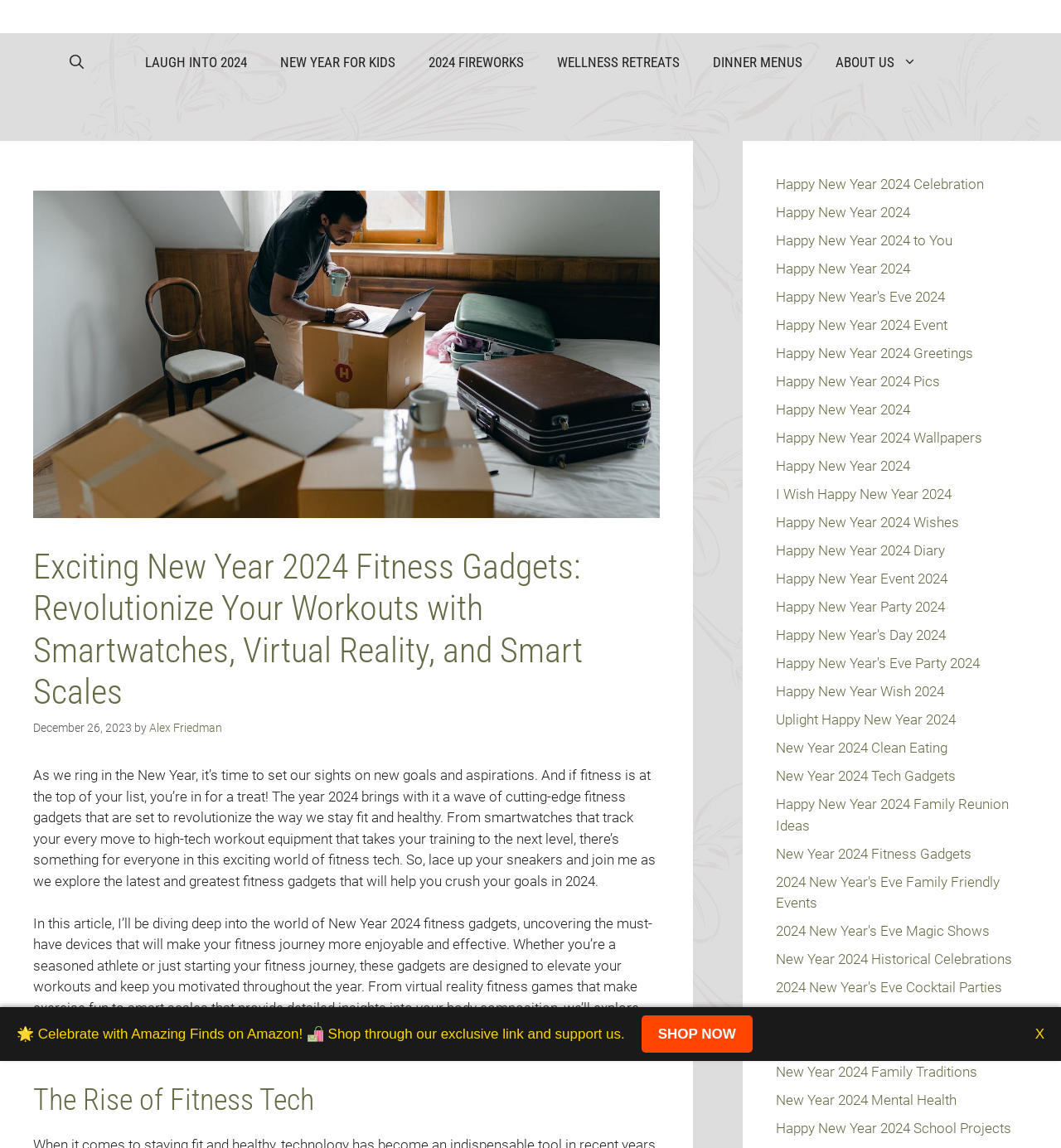What is the purpose of the 'SHOP NOW' button?
Provide a thorough and detailed answer to the question.

The 'SHOP NOW' button appears to be a call-to-action that encourages users to shop on Amazon through an exclusive link, which supports the website. The button is located below a promotional message that says 'Celebrate with Amazing Finds on Amazon!'.